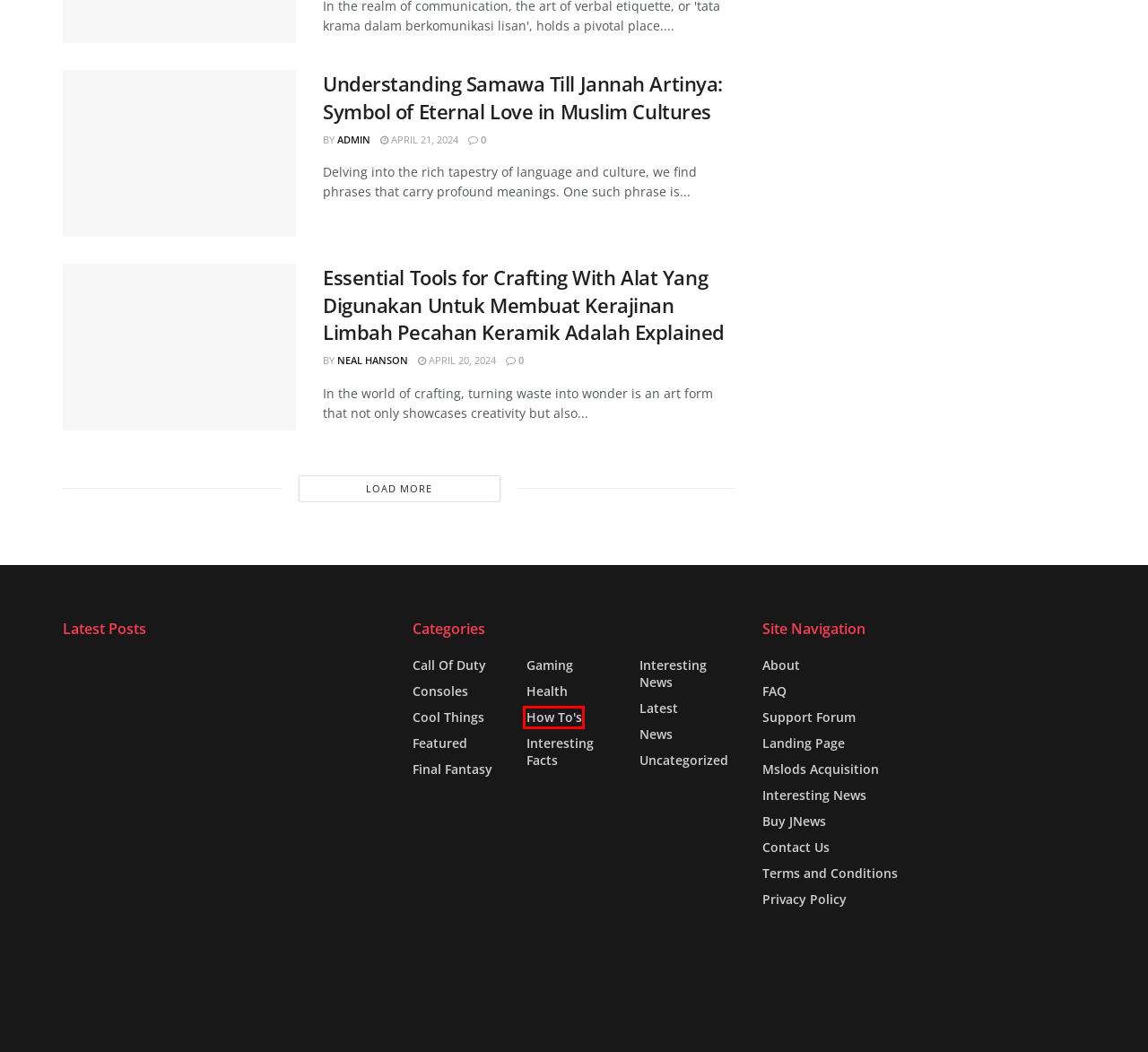Given a screenshot of a webpage with a red bounding box highlighting a UI element, choose the description that best corresponds to the new webpage after clicking the element within the red bounding box. Here are your options:
A. Terms and Conditions - Hearth Stats
B. How to's - Hearth Stats
C. Health - Hearth Stats
D. Uncategorized - Hearth Stats
E. Final Fantasy - Hearth Stats
F. Featured - Hearth Stats
G. Understanding Samawa Till Jannah Artinya: Symbol of Eternal Love in Muslim Cultures - Hearth Stats
H. Mslods Acquisition - Hearth Stats

B